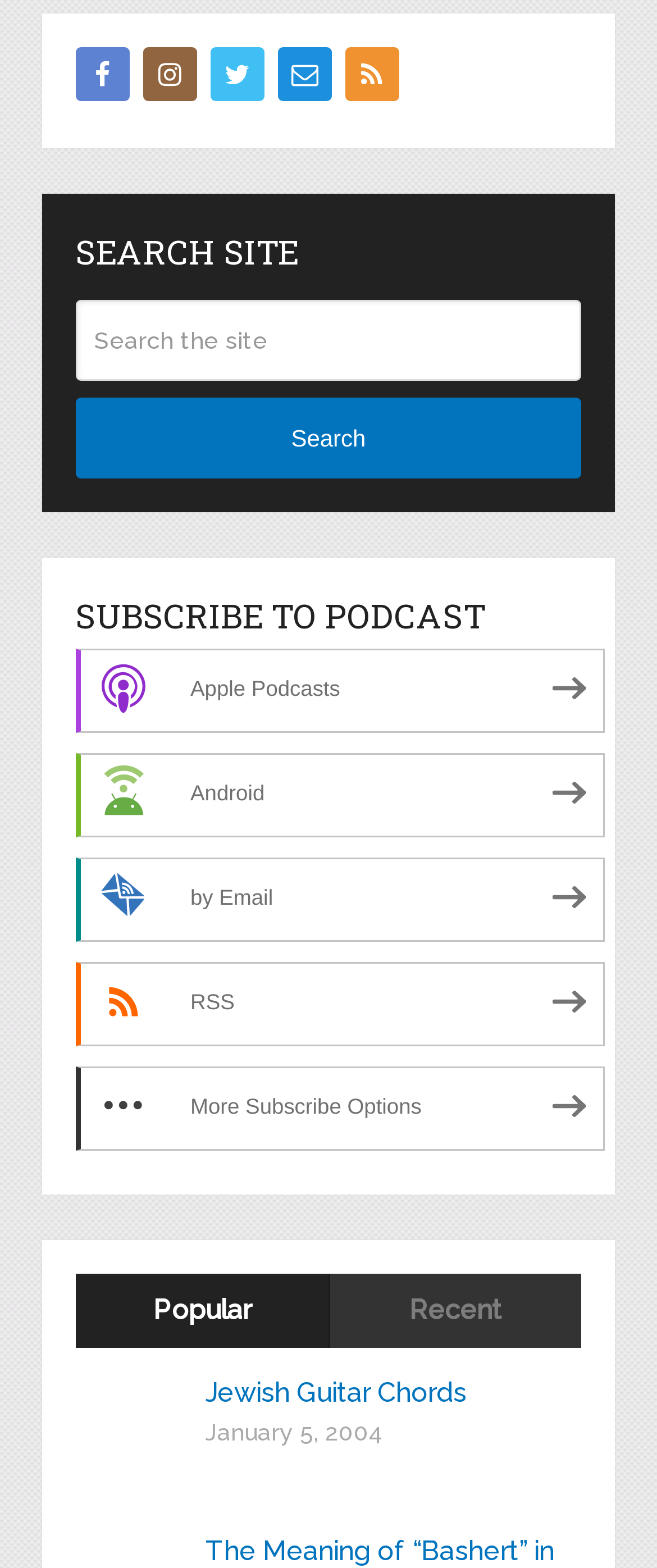What is the name of the guitar chords mentioned on the webpage?
Using the information from the image, provide a comprehensive answer to the question.

The link 'Jewish Guitar Chords' is present on the webpage, suggesting that it is a topic or resource related to guitar chords with a Jewish theme or focus.